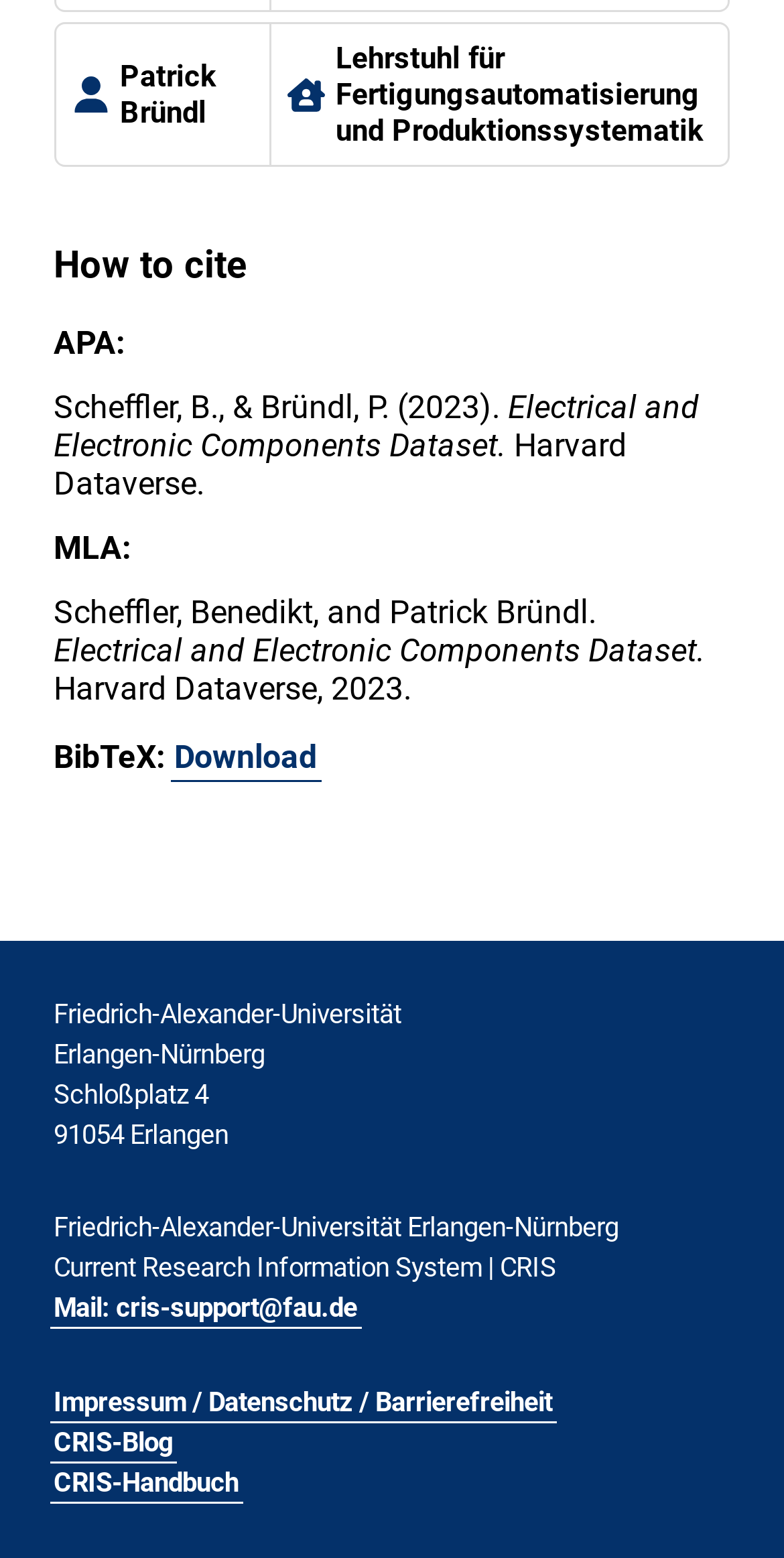Use the details in the image to answer the question thoroughly: 
What is the purpose of the webpage?

I inferred the purpose of the webpage by analyzing the content, which provides different citation formats for a dataset, indicating that the webpage is intended to help users cite the dataset correctly.